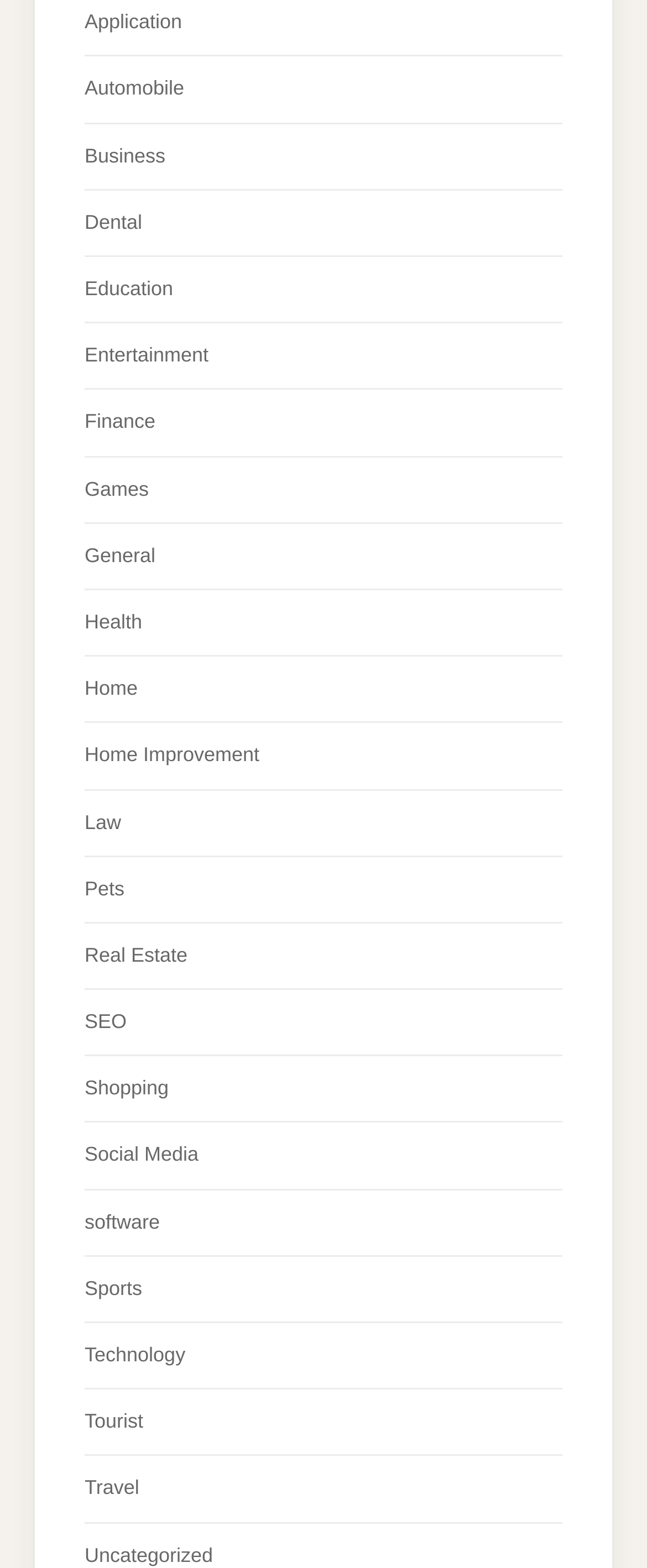Locate the bounding box coordinates of the area where you should click to accomplish the instruction: "Browse the 'Entertainment' category".

[0.131, 0.219, 0.322, 0.234]